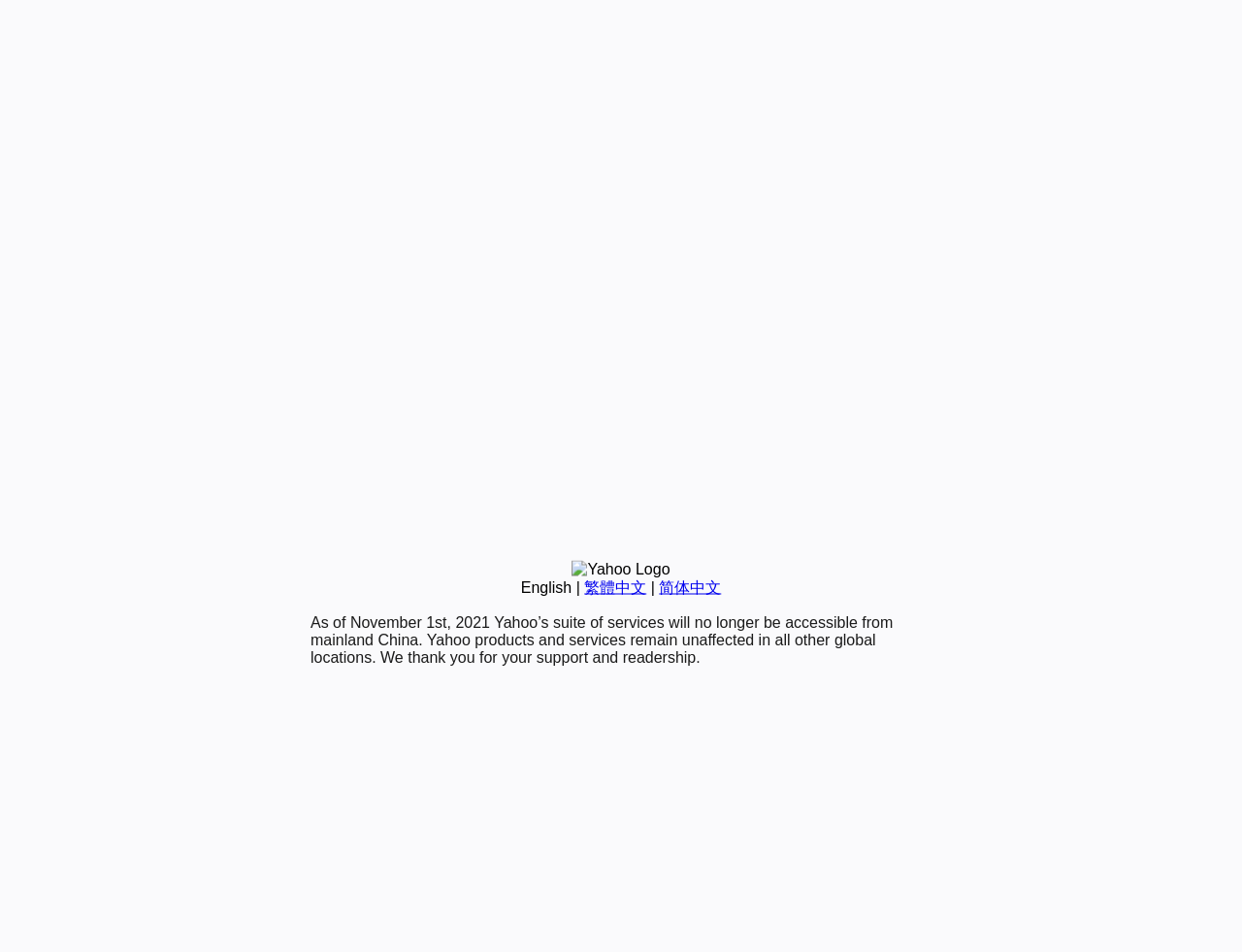Identify and provide the bounding box for the element described by: "简体中文".

[0.531, 0.608, 0.581, 0.625]